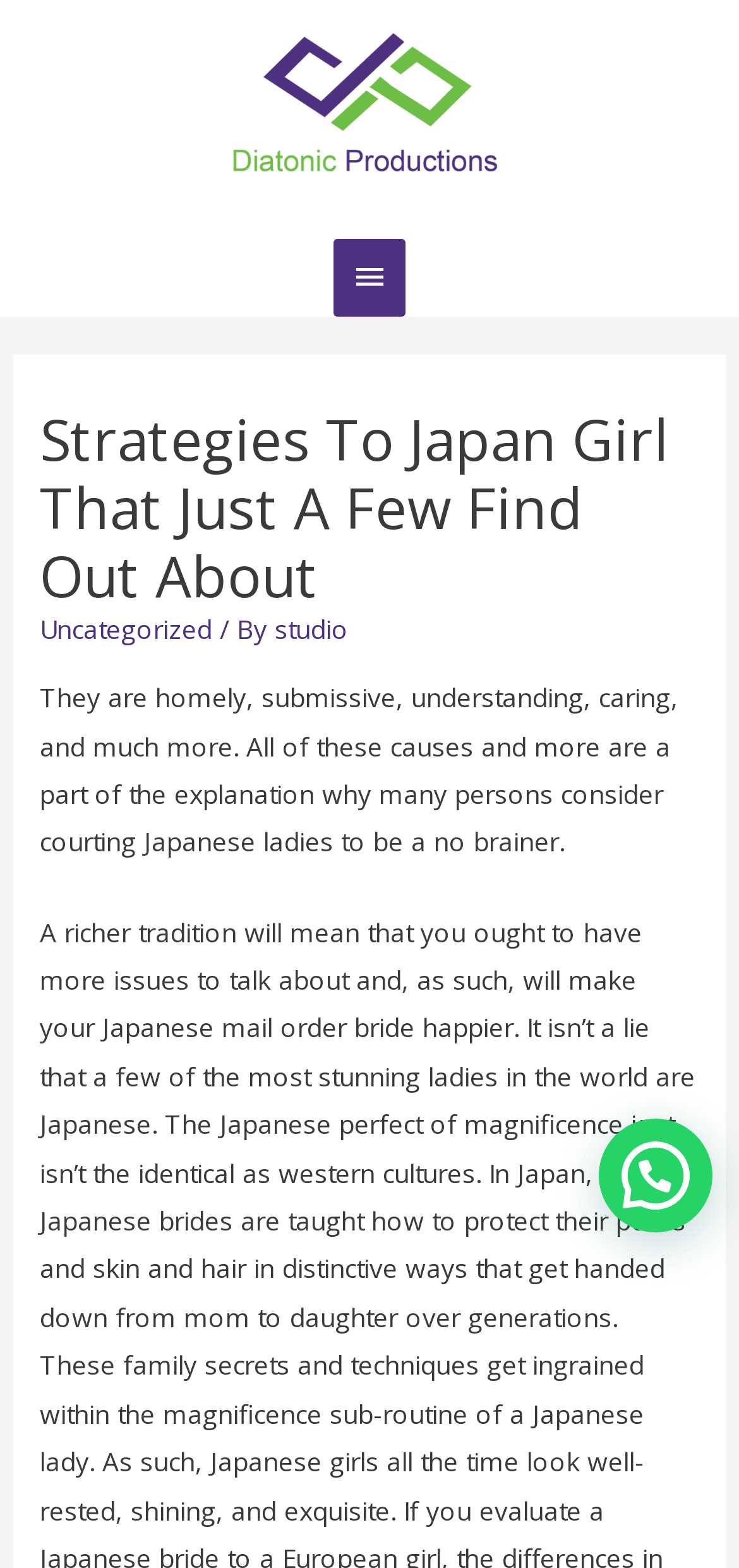Elaborate on the different components and information displayed on the webpage.

The webpage is about strategies for courting Japanese girls. At the top left, there is a logo image of "Diatonic Productions" with a link to the same name. Next to the logo, there is a main menu button that, when expanded, reveals a dropdown menu. 

The main content of the webpage is headed by a title "Strategies To Japan Girl That Just A Few Find Out About" which is positioned above a paragraph of text. This paragraph describes the characteristics of Japanese girls, stating that they are homely, submissive, understanding, caring, and more, which makes courting them appealing to many people. 

Above the title, there are three links in a row: "Uncategorized", a separator text "/ By", and "studio". These links are positioned at the top center of the webpage.